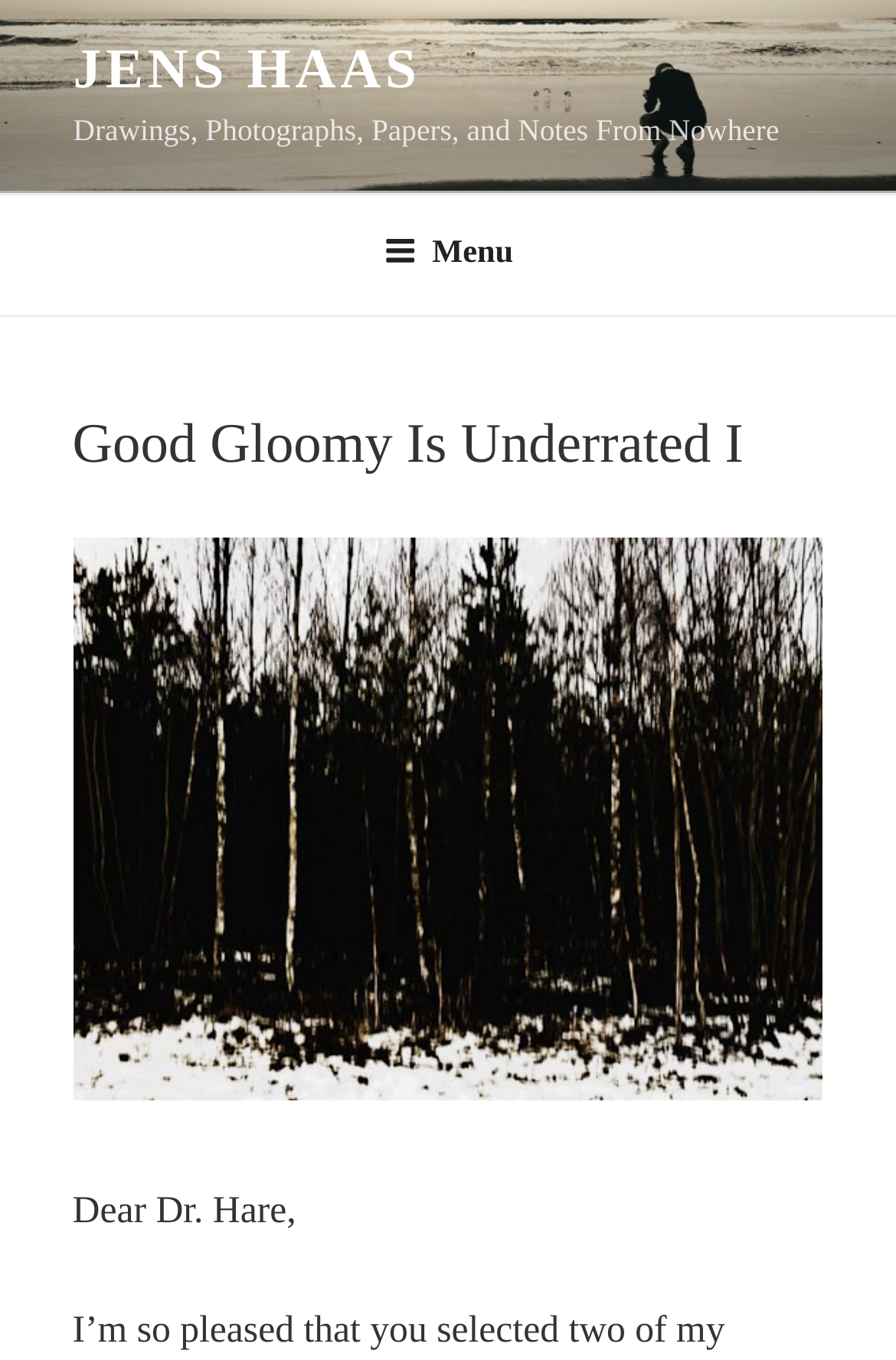Ascertain the bounding box coordinates for the UI element detailed here: "Jens Haas". The coordinates should be provided as [left, top, right, bottom] with each value being a float between 0 and 1.

[0.082, 0.028, 0.47, 0.074]